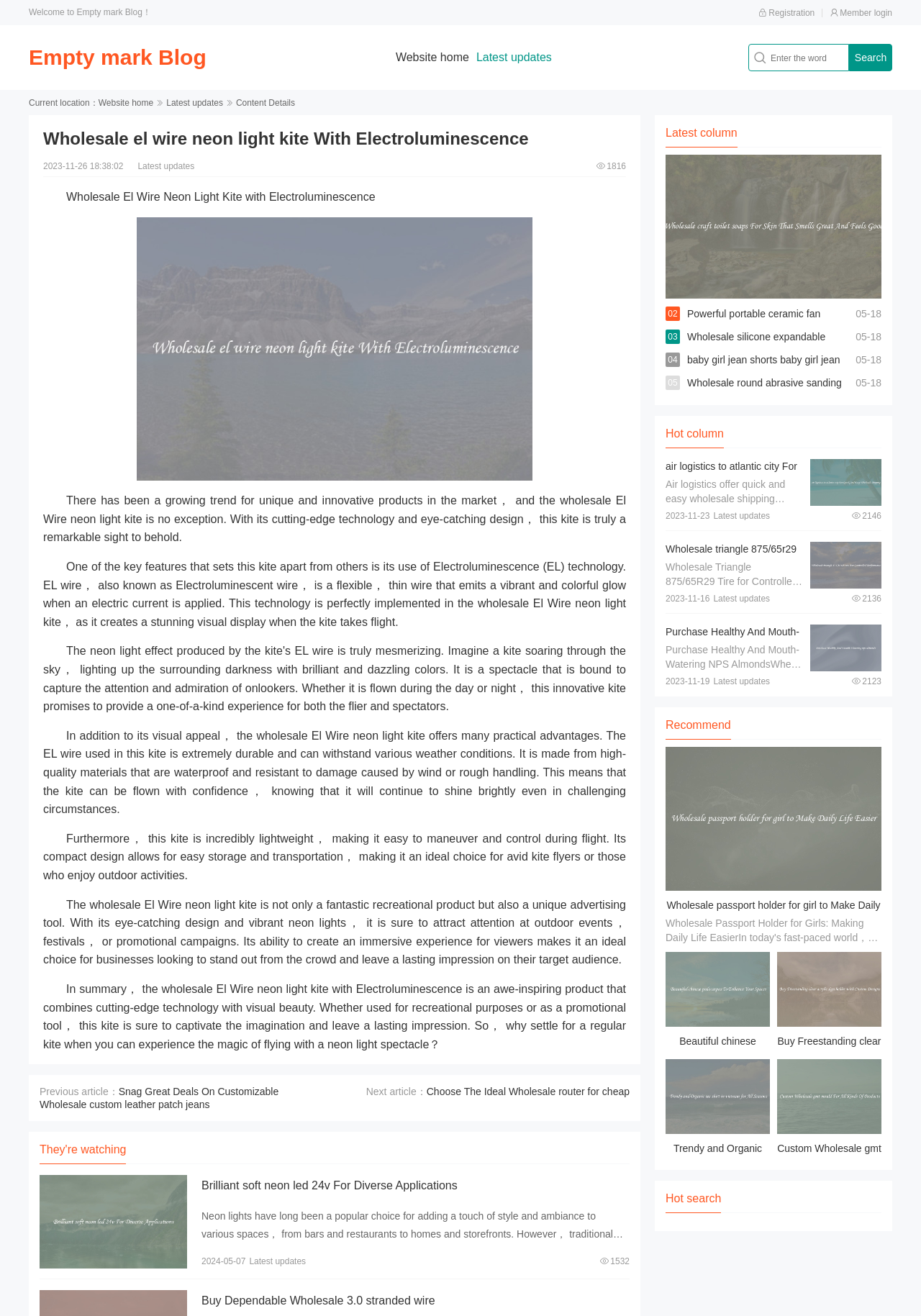Using the information in the image, give a comprehensive answer to the question: 
What is the main product being described?

Based on the webpage content, the main product being described is the Wholesale El Wire neon light kite, which is a unique and innovative product with Electroluminescence technology.